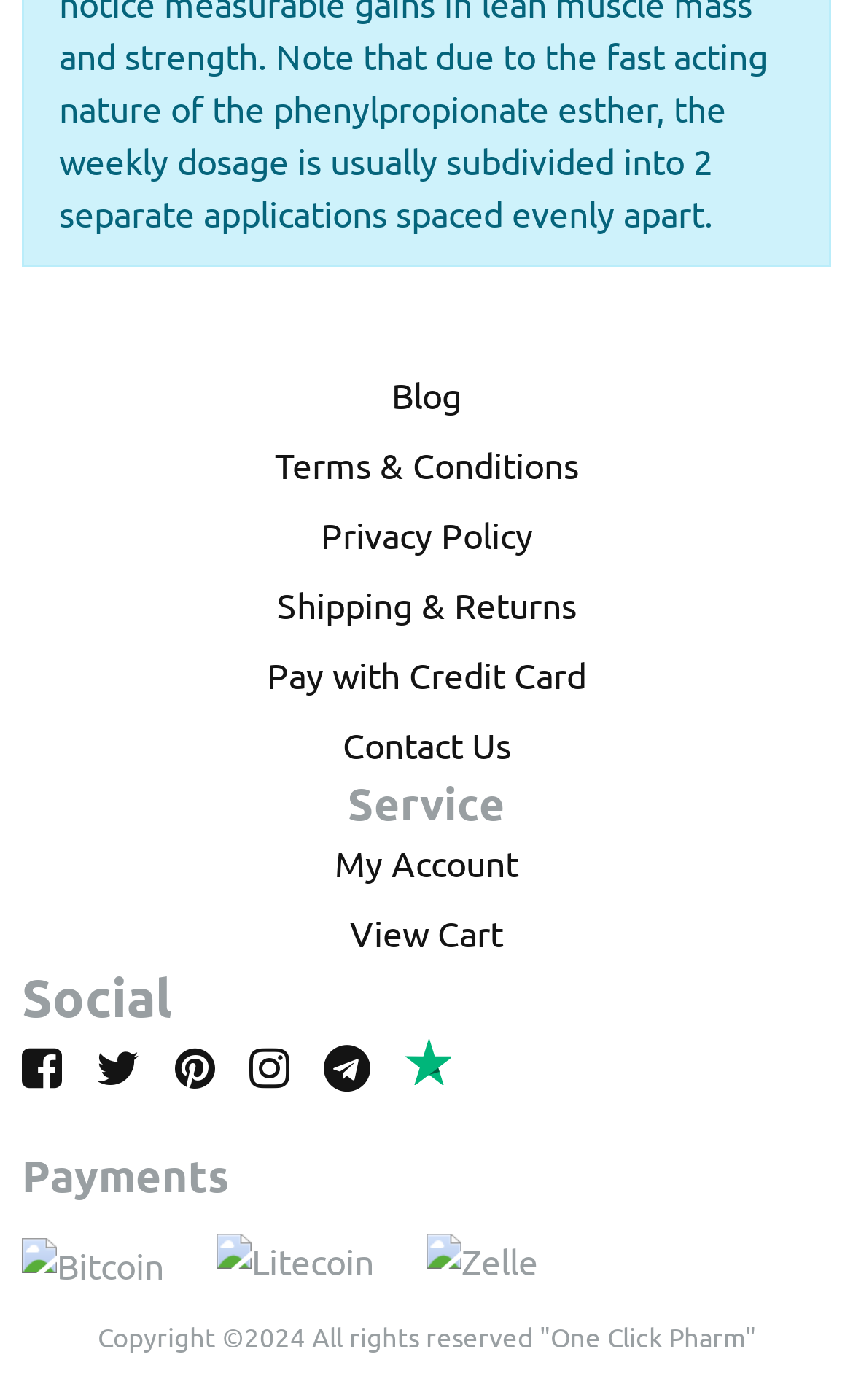Provide the bounding box coordinates for the area that should be clicked to complete the instruction: "Show the next message".

None